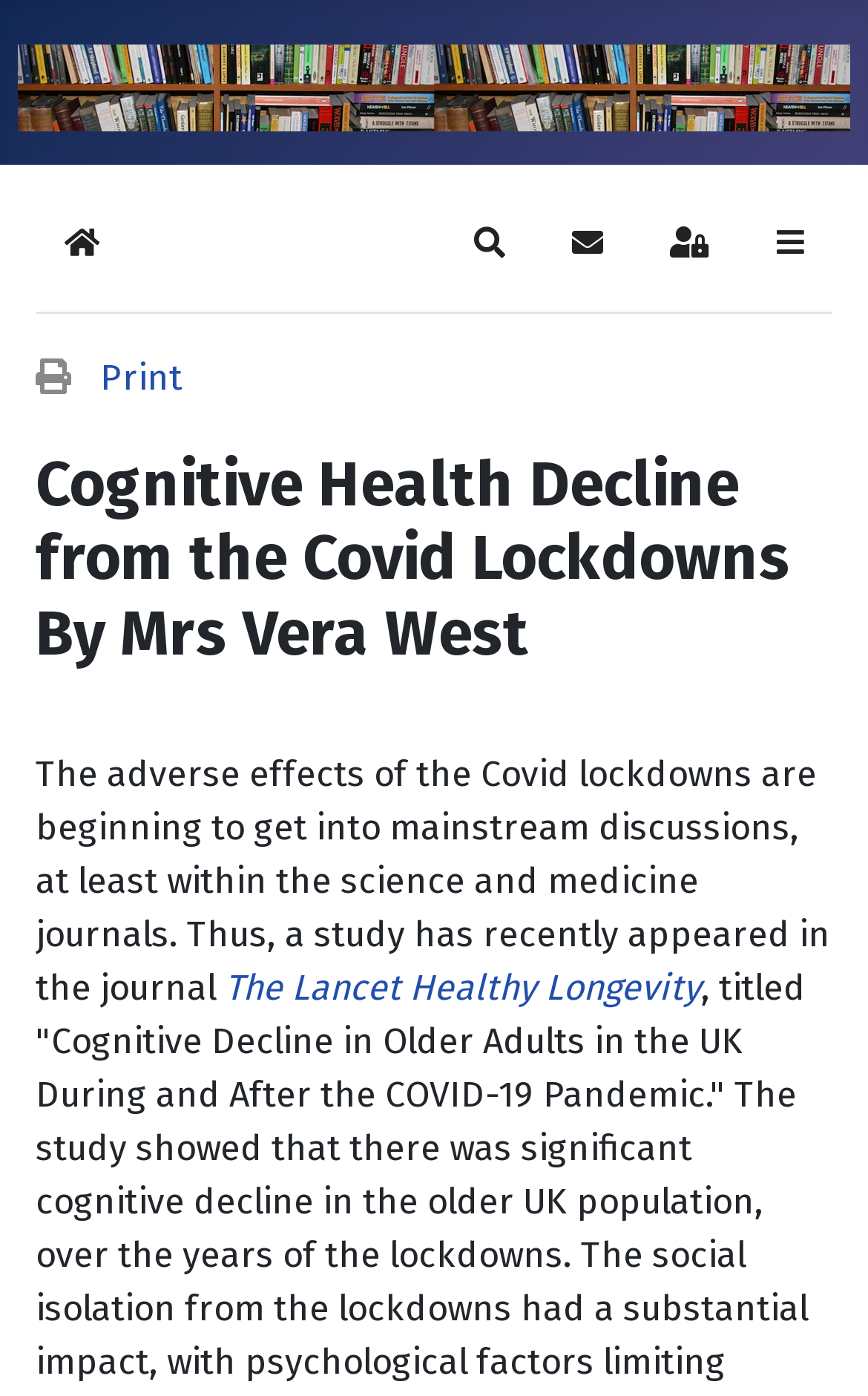Use a single word or phrase to answer the question:
What is the topic of the article?

Covid lockdowns